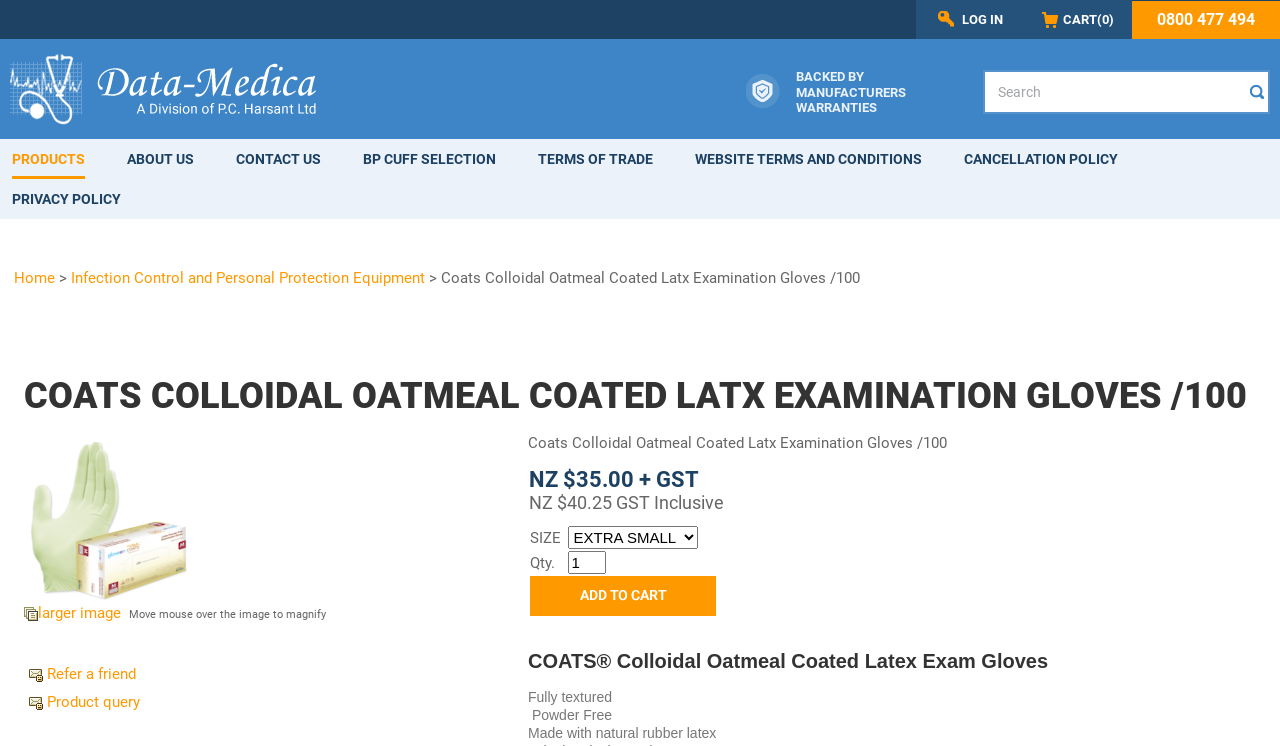How can I add the product to my cart?
Examine the webpage screenshot and provide an in-depth answer to the question.

I found the 'Add To Cart' button next to the size and quantity options in the table below the product description, which suggests that clicking this button will add the product to my cart.